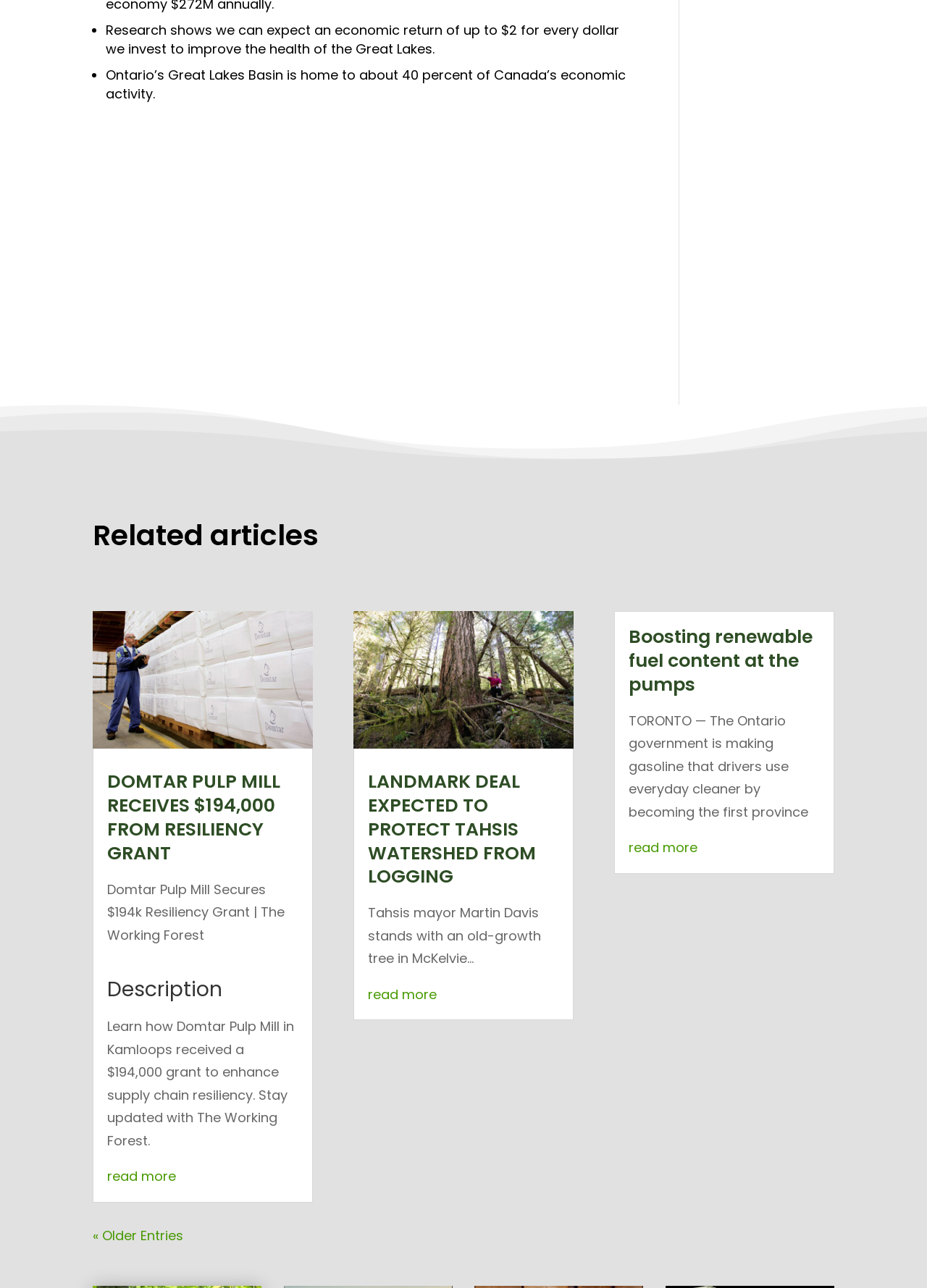Please provide a one-word or phrase answer to the question: 
What is the economic return for every dollar invested in the Great Lakes?

$2